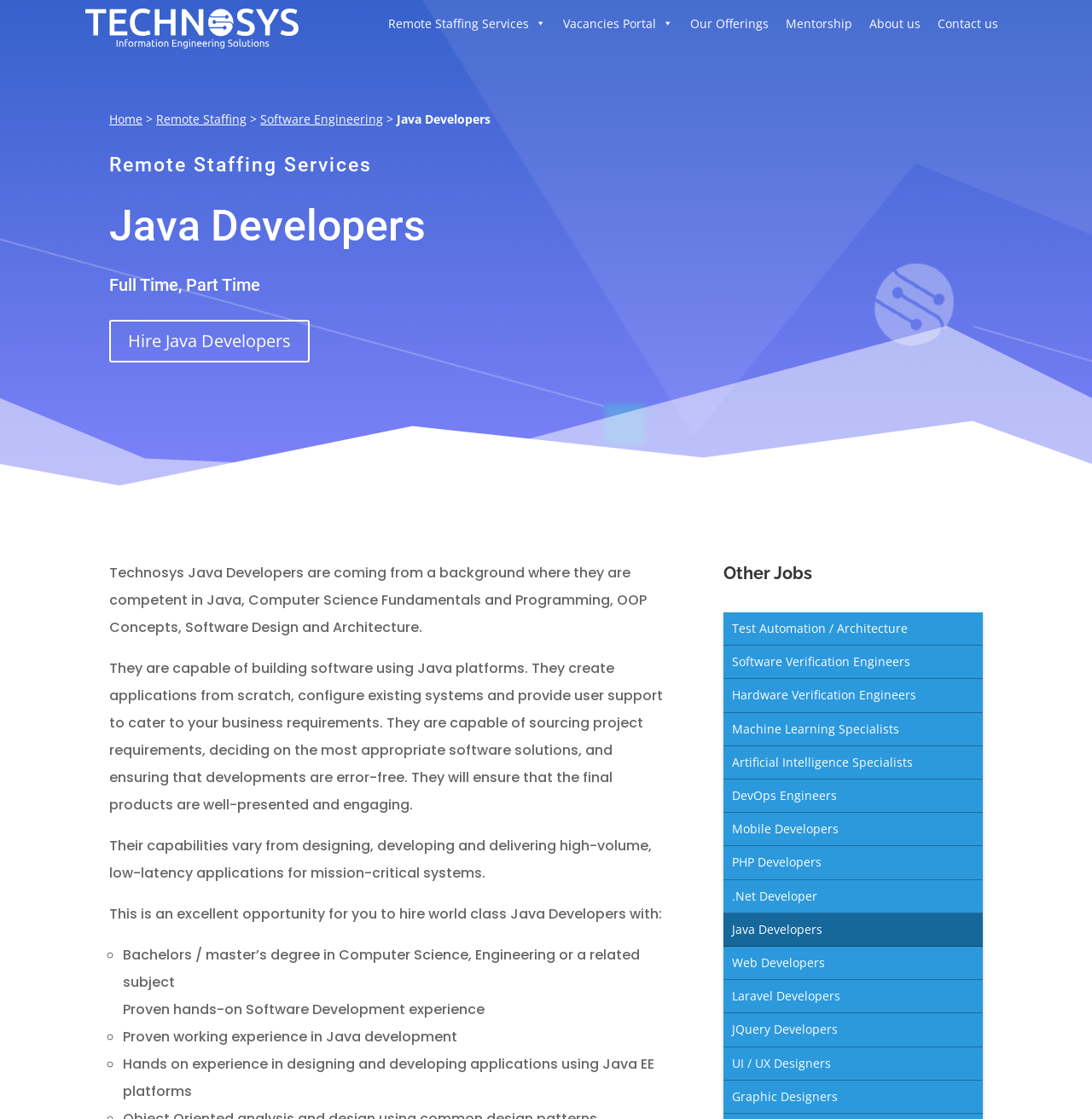Find the bounding box coordinates of the clickable area that will achieve the following instruction: "Click on Java Developers".

[0.663, 0.816, 0.9, 0.846]